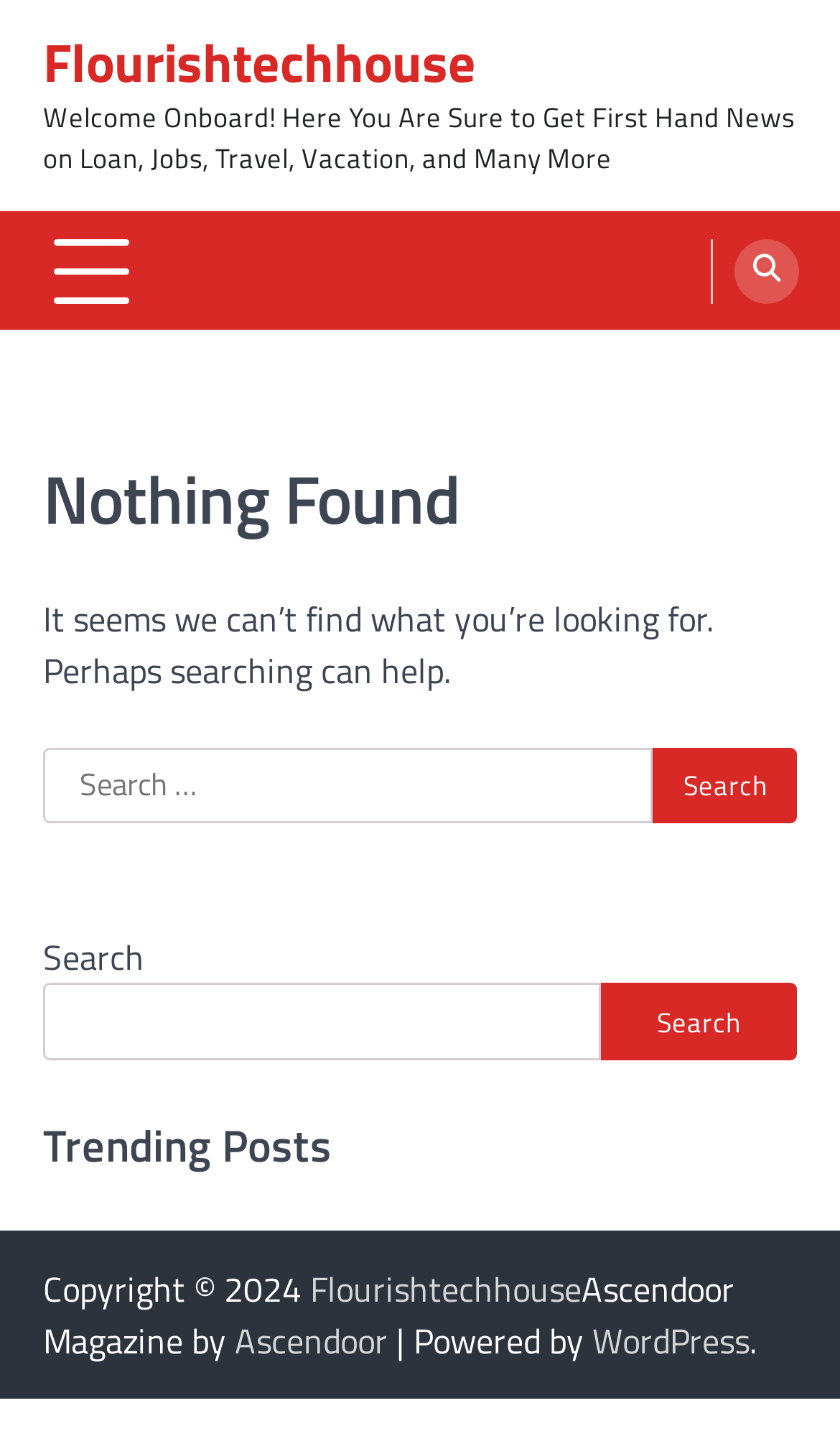Pinpoint the bounding box coordinates of the element you need to click to execute the following instruction: "Click on the Ascendoor link". The bounding box should be represented by four float numbers between 0 and 1, in the format [left, top, right, bottom].

[0.279, 0.919, 0.462, 0.955]